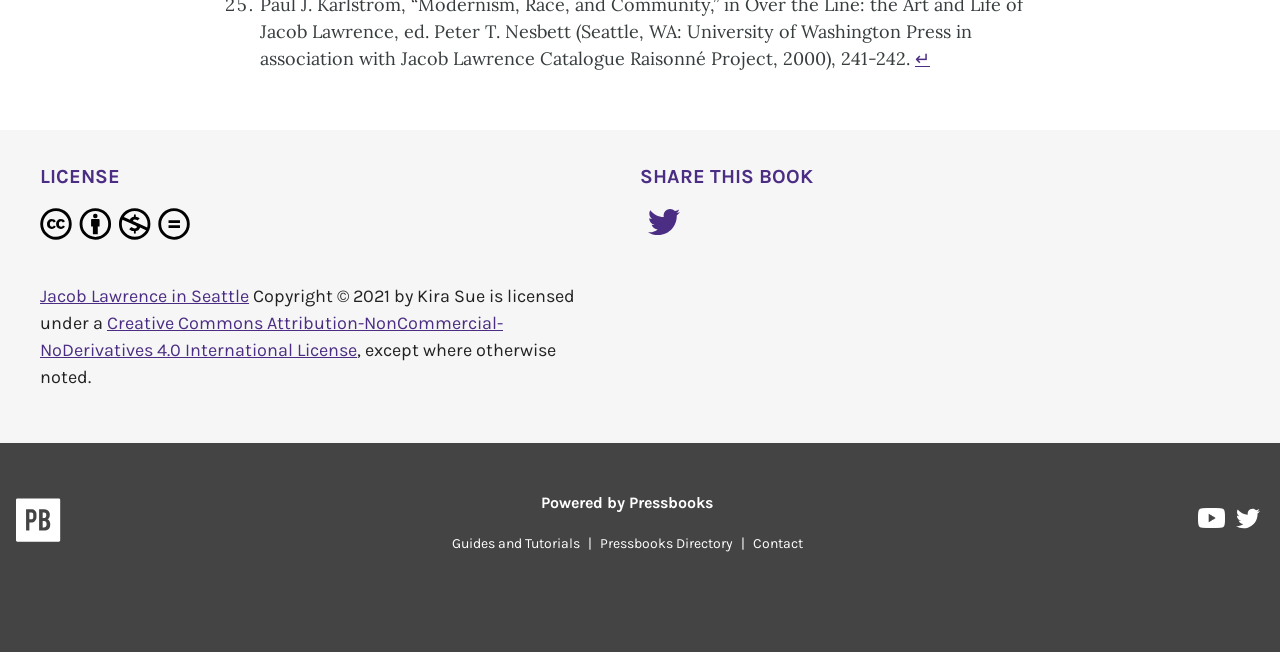What is the license of this book?
Using the image as a reference, answer the question in detail.

I found the license information by looking at the text near the Creative Commons icon, which says 'is licensed under a Creative Commons Attribution-NonCommercial-NoDerivatives 4.0 International License'.